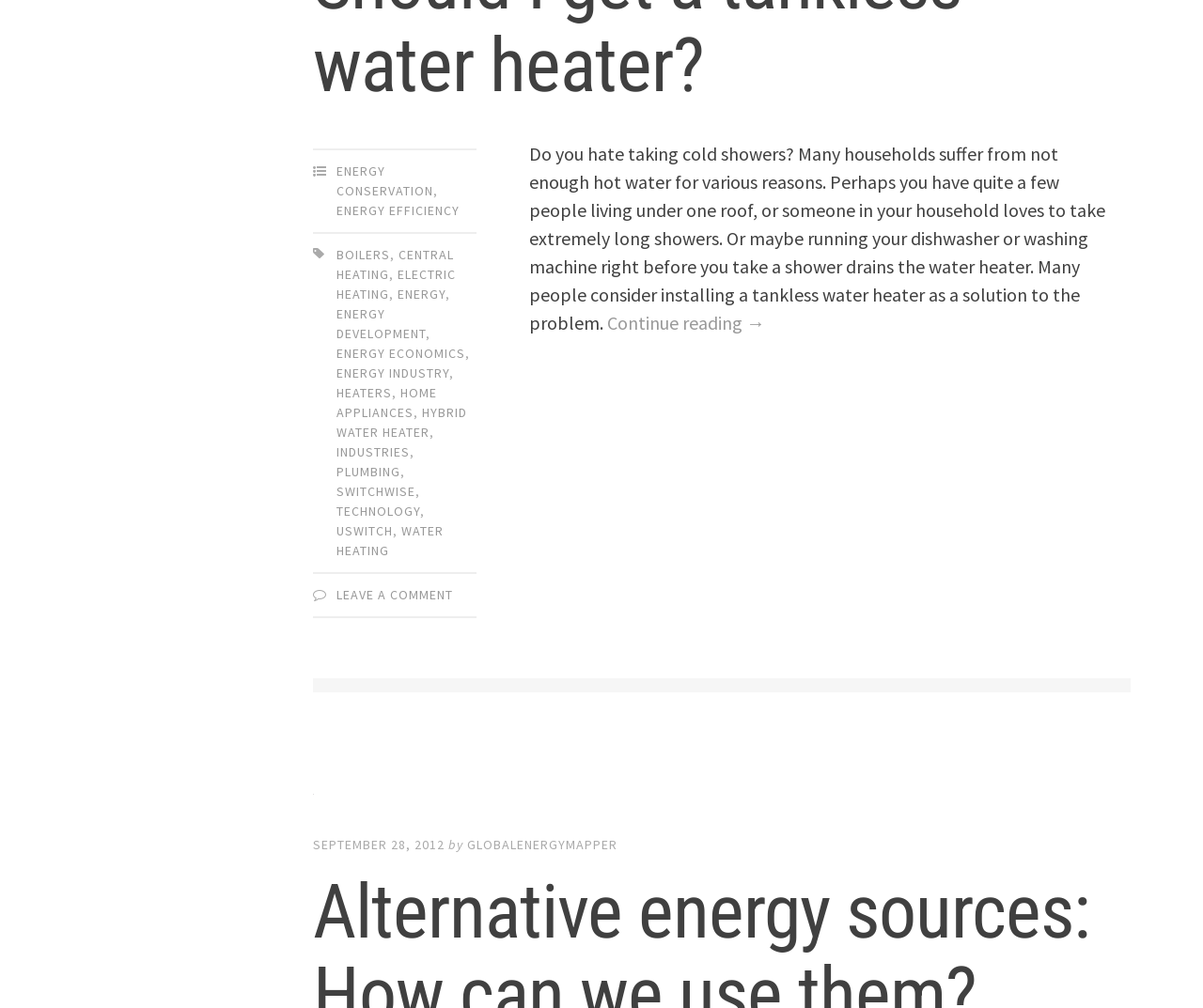Provide a brief response to the question below using a single word or phrase: 
What is the problem mentioned in the text?

Not enough hot water